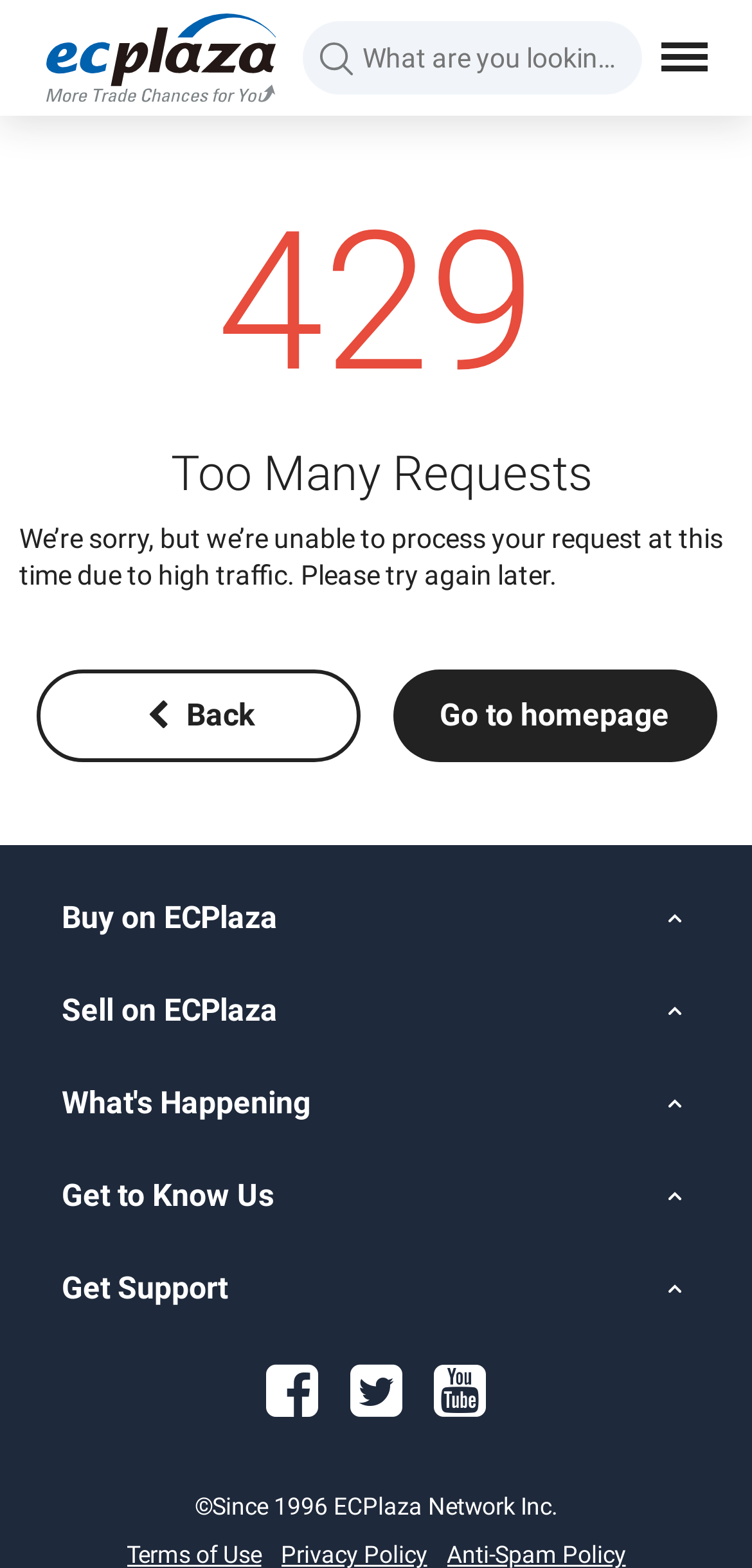What is the logo displayed at the top left corner?
Using the image, give a concise answer in the form of a single word or short phrase.

ECPlaza Logo